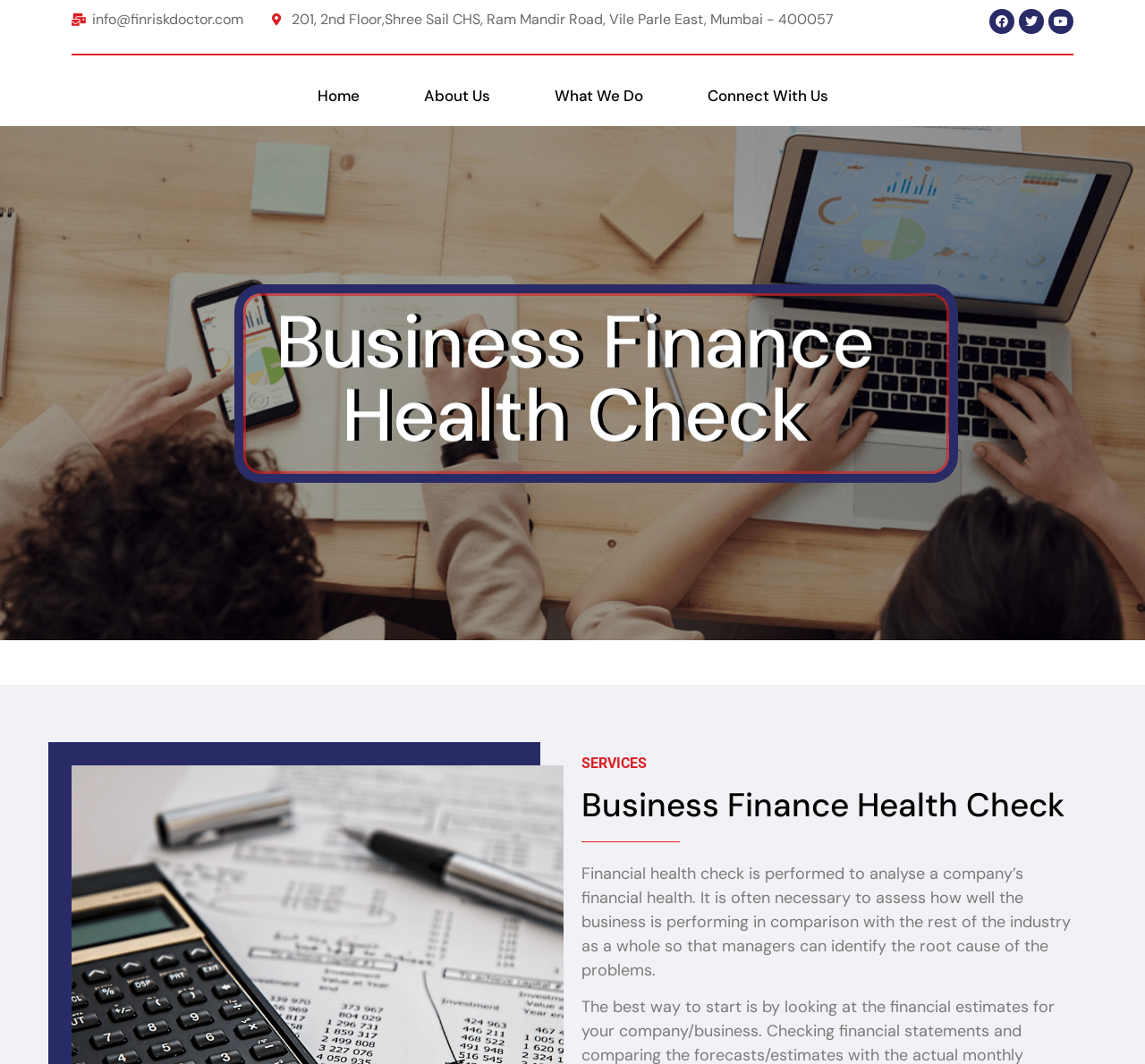What is the email address of Finriskdoctor?
Answer the question with a thorough and detailed explanation.

The email address of Finriskdoctor is mentioned at the top of the webpage, which is info@finriskdoctor.com.